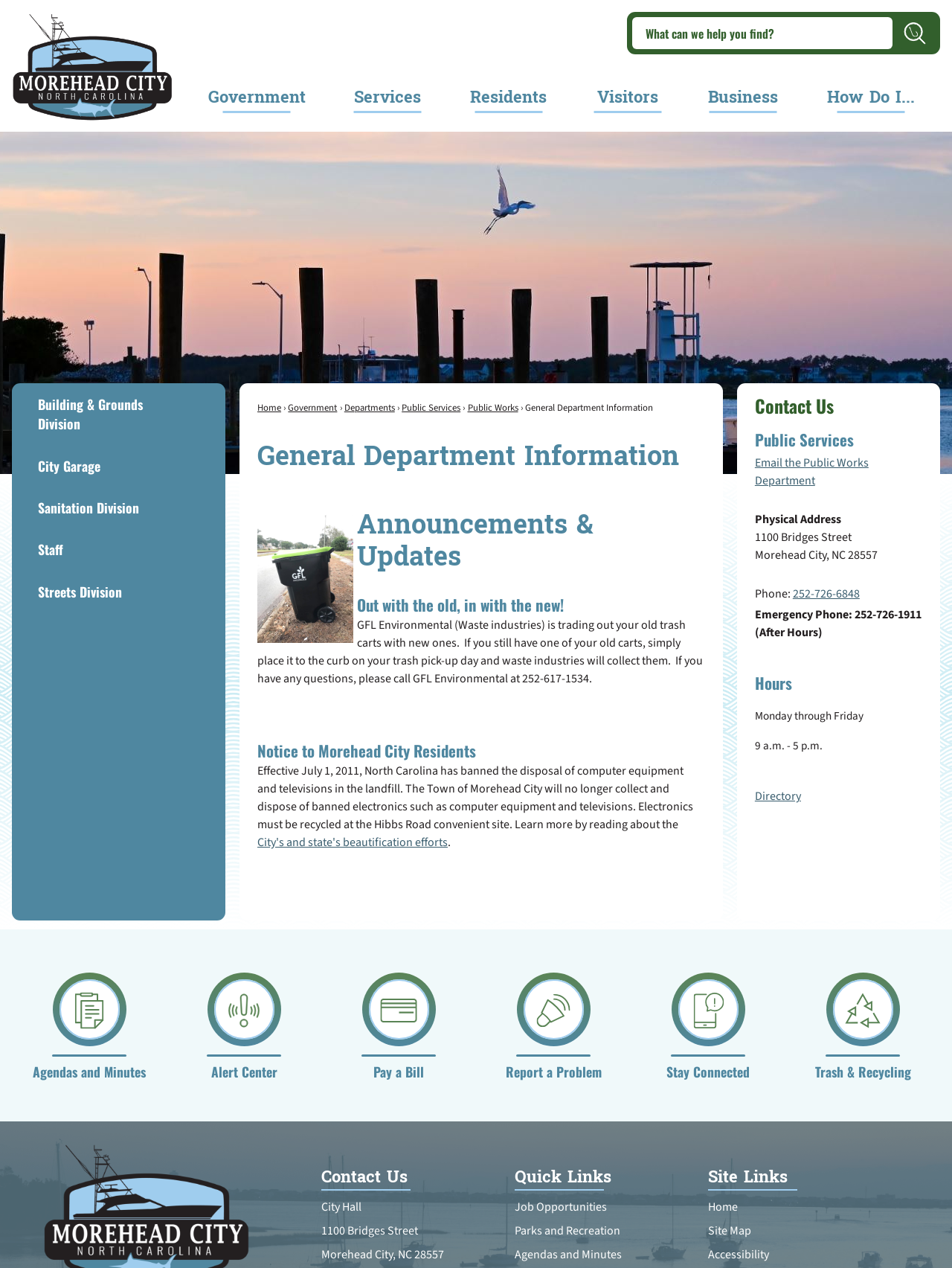What is the name of the city?
Kindly give a detailed and elaborate answer to the question.

I found the answer by looking at the top-left corner of the webpage, where it says 'Morehead City North Carolina Home Page'. This suggests that the webpage is related to the city of Morehead City.